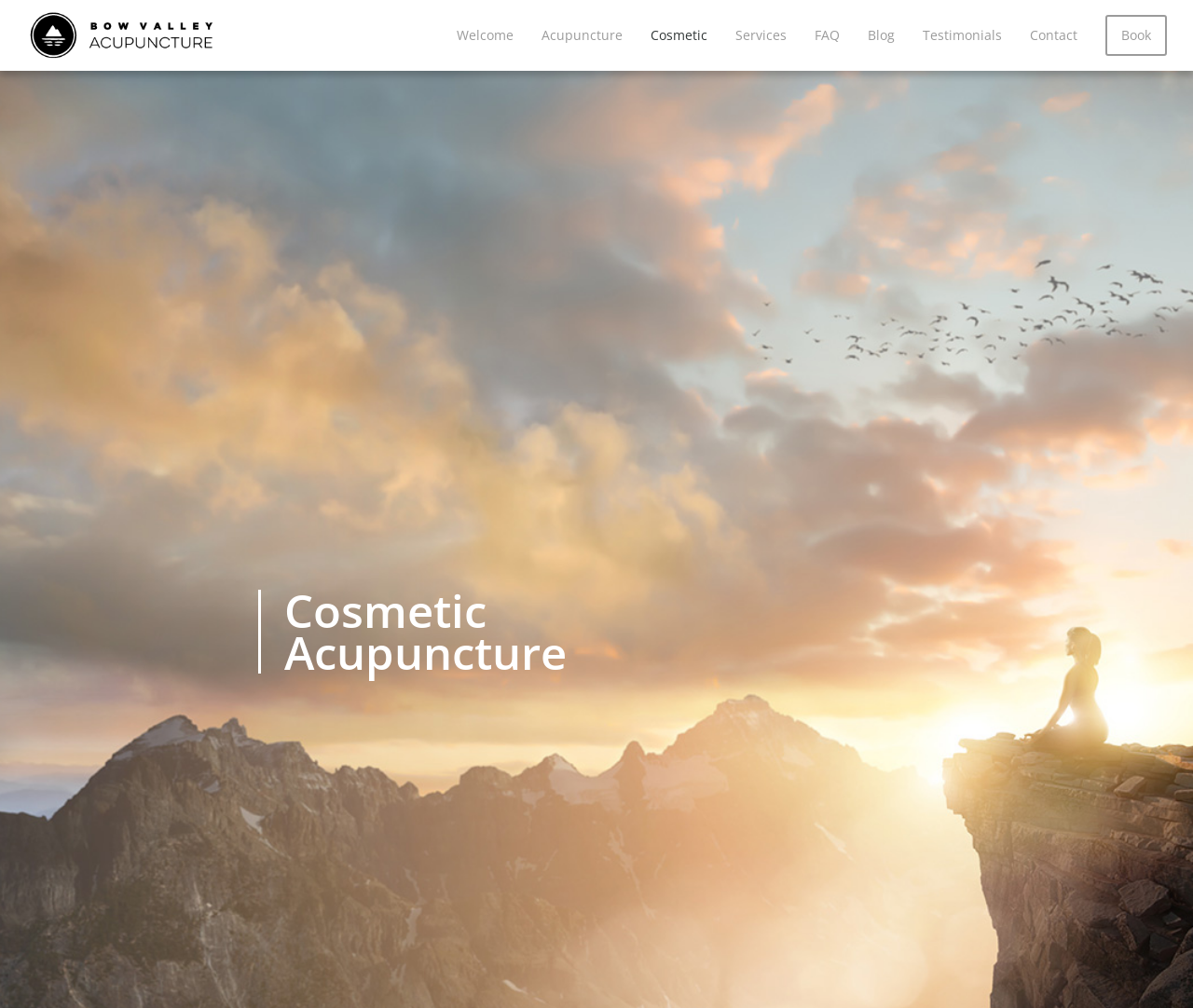Use the information in the screenshot to answer the question comprehensively: What is the name of the acupuncture clinic?

I found the answer by looking at the top-left corner of the webpage, where I saw a link and an image with the same name 'Canmore Acupuncture'.